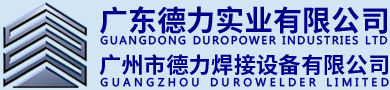What is the purpose of the logo?
Give a detailed response to the question by analyzing the screenshot.

The caption states that the logo serves as a vital element of their corporate identity, professional presentation, and online presence, aiming to communicate quality and expertise in the welding and repair industry, indicating that the purpose of the logo is to establish the company's corporate identity and online presence.